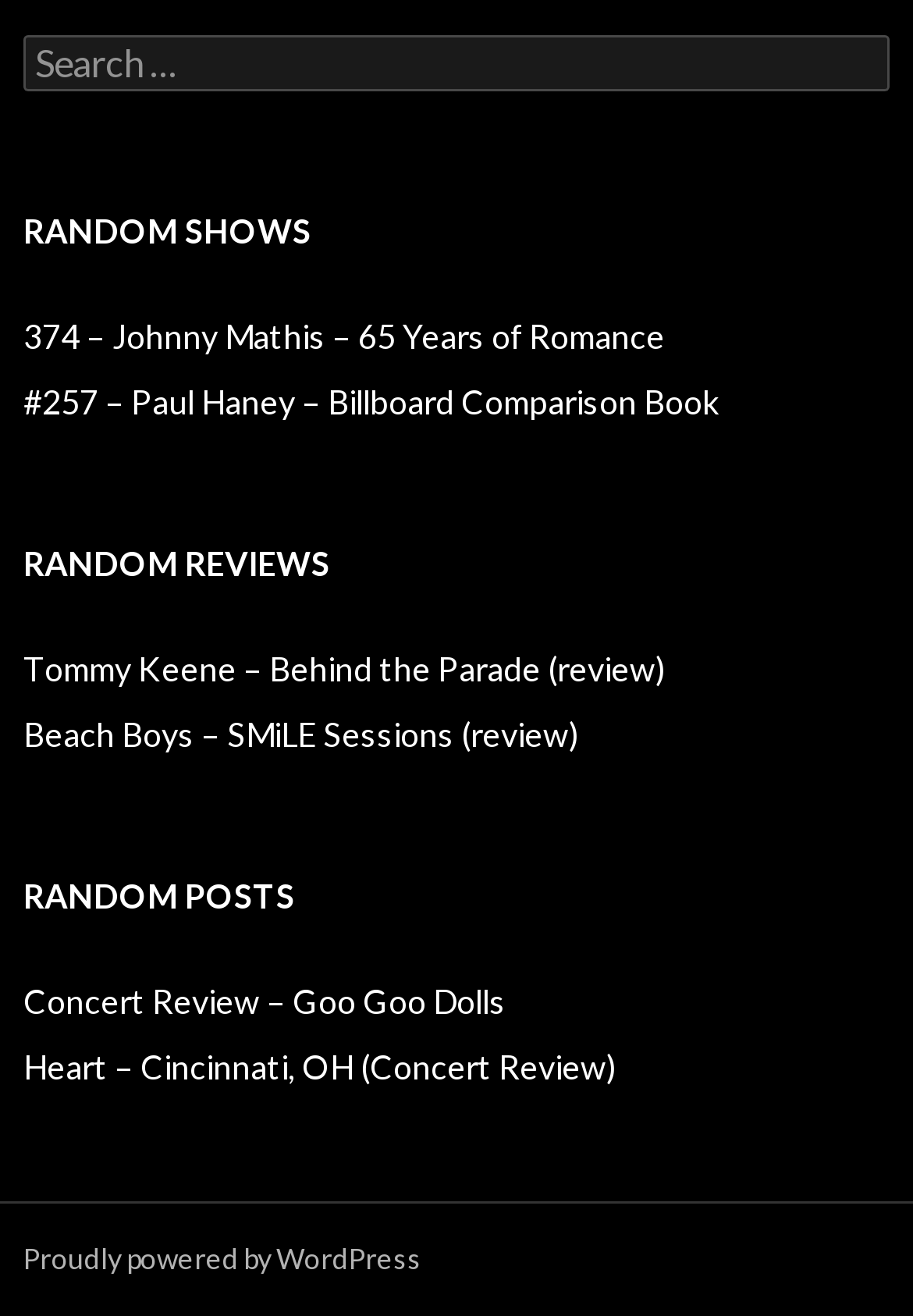Determine the bounding box coordinates (top-left x, top-left y, bottom-right x, bottom-right y) of the UI element described in the following text: See All

None